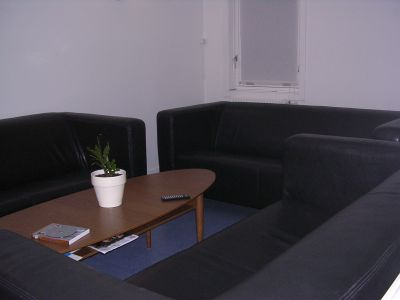Give a thorough explanation of the image.

The image features a cozy, inviting TV room designed for relaxation and social interaction. Two black leather sofas form a U-shape around a wooden coffee table, creating an intimate seating arrangement. The table hosts a small potted plant, adding a touch of greenery to the otherwise minimalist decor. A remote control rests on the table, suggesting a space meant for watching television or enjoying leisurely activities. The walls are painted in soft, neutral tones, enhancing the room's warm atmosphere, while a window allows natural light to filter in, illuminating the space subtly. This setting exemplifies comfort and practicality, making it an ideal spot for casual gatherings.